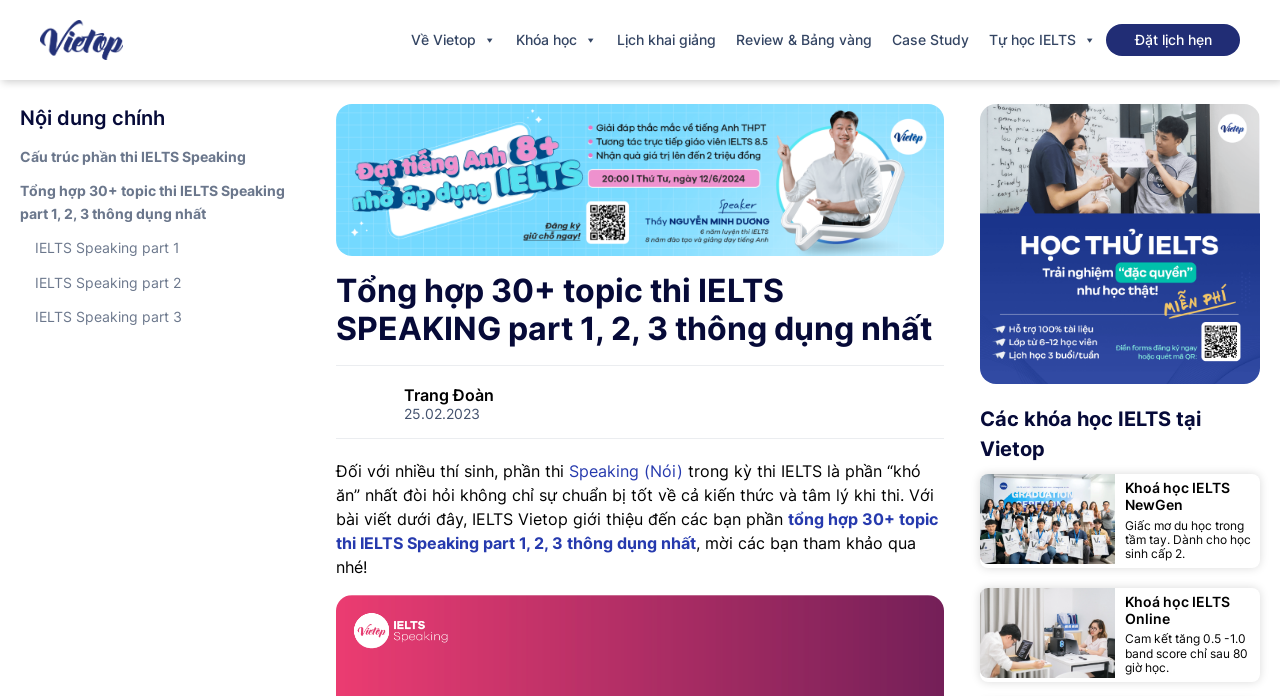What is the name of the website?
Use the information from the screenshot to give a comprehensive response to the question.

The name of the website is IELTS Vietop, which is mentioned in the navigation bar at the top of the webpage.